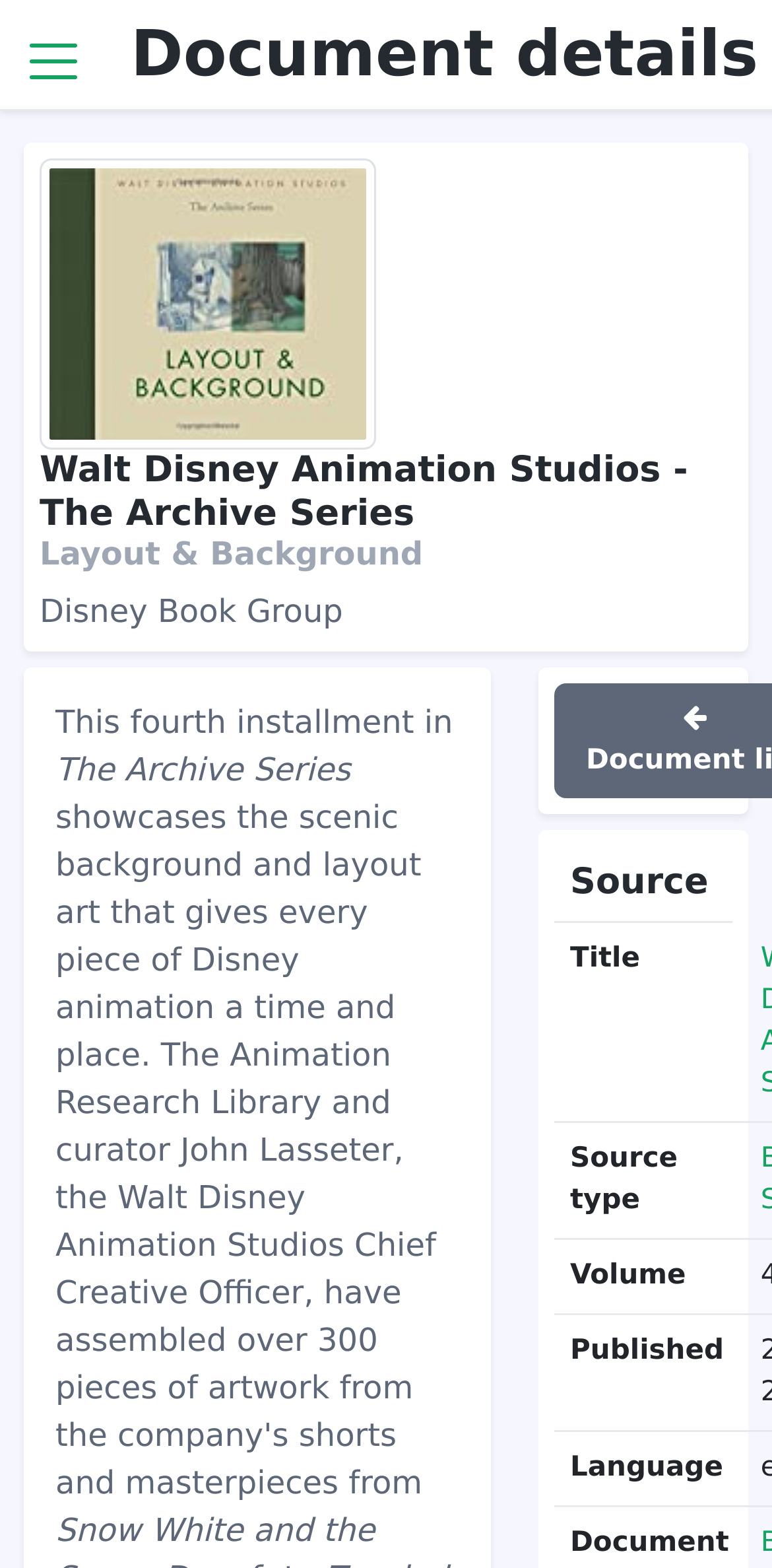Answer the following query concisely with a single word or phrase:
What is the publisher of the book?

Disney Book Group